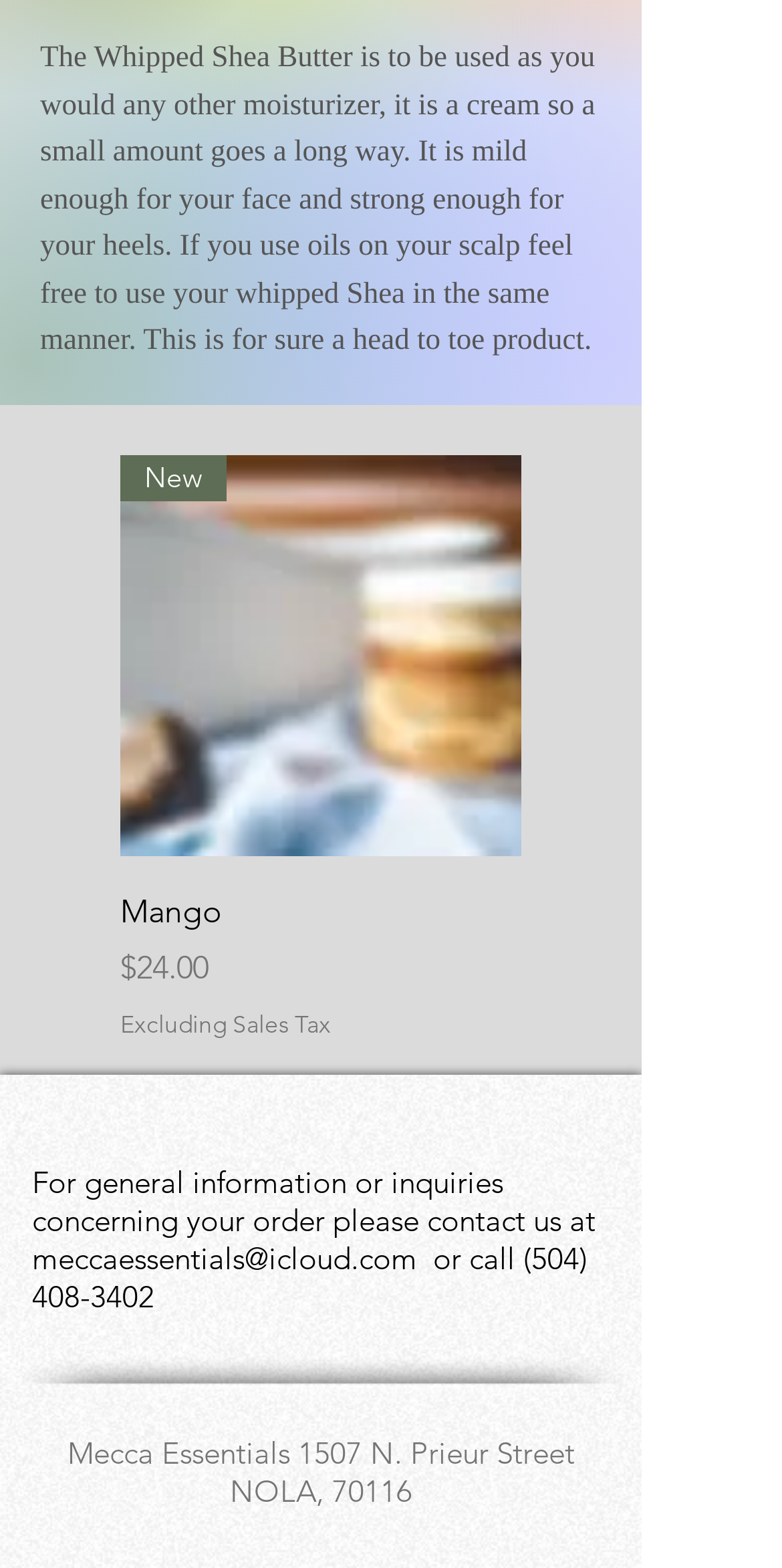Highlight the bounding box coordinates of the element that should be clicked to carry out the following instruction: "Visit the Twitter page". The coordinates must be given as four float numbers ranging from 0 to 1, i.e., [left, top, right, bottom].

[0.254, 0.698, 0.315, 0.729]